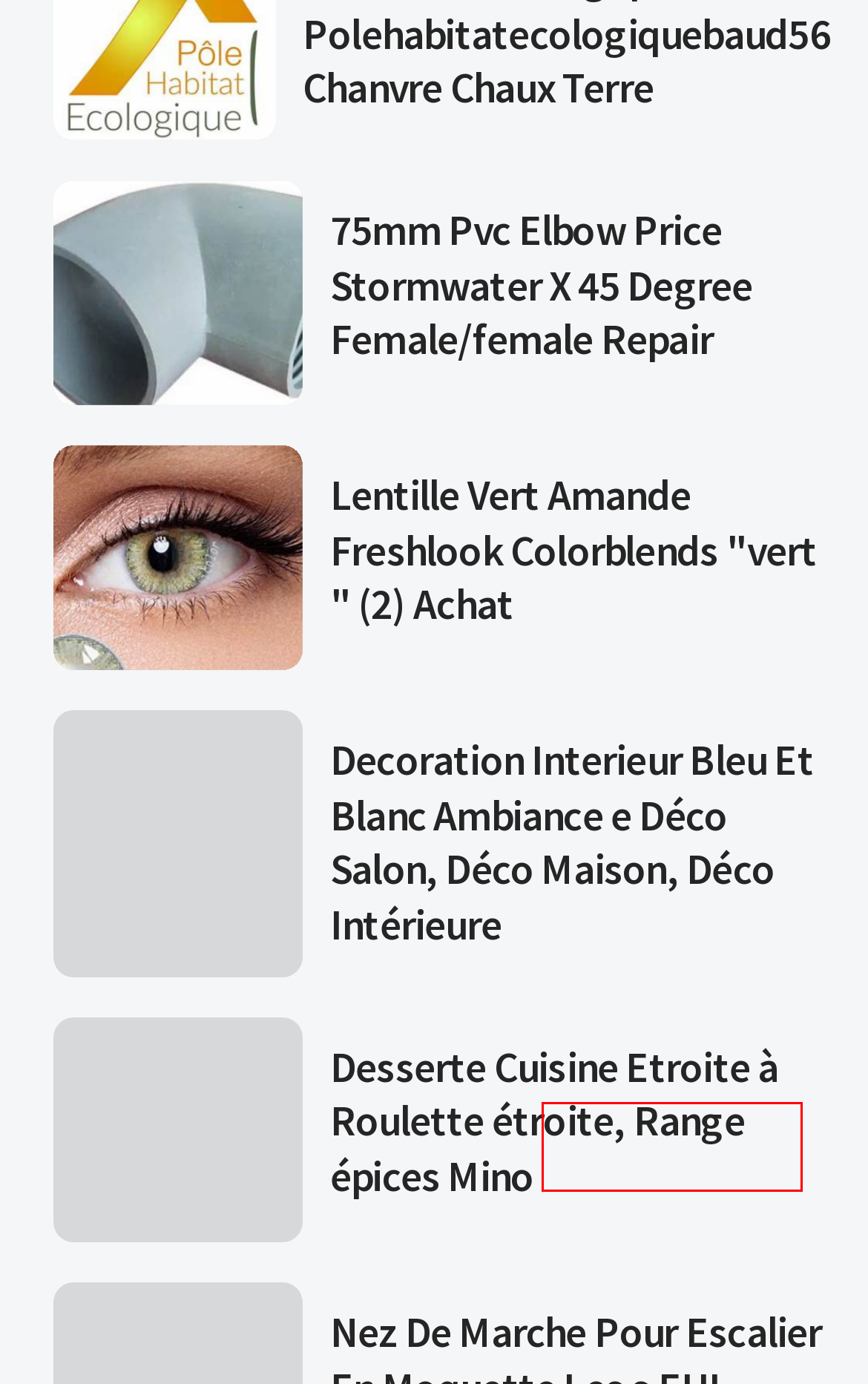You have a screenshot of a webpage with an element surrounded by a red bounding box. Choose the webpage description that best describes the new page after clicking the element inside the red bounding box. Here are the candidates:
A. Coffret Fraise Defonceuse Cmt CMT 5 s Carbure Profil Queue 8
B. Copyright
C. Nez De Marche Pour Escalier En Moquette Les s EHI Hélicoïdal Industriel
D. Lentille Vert Amande Freshlook Colorblends "vert " (2) Achat
E. Dmca
F. Desserte Cuisine Etroite à Roulette étroite, Range épices Mino
G. Privacy Policy
H. Contact

G